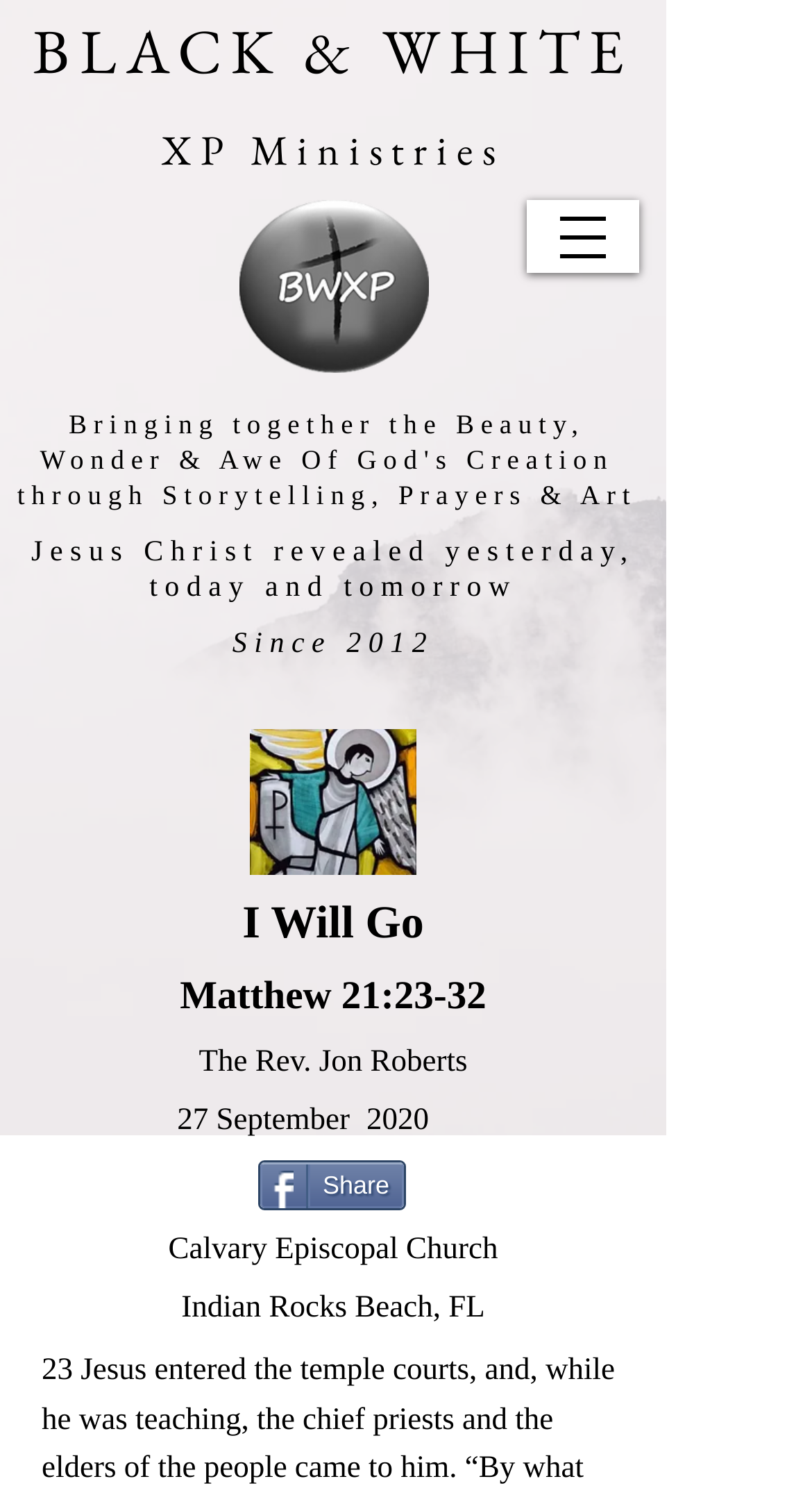Please give a short response to the question using one word or a phrase:
What is the name of the minister?

The Rev. Jon Roberts